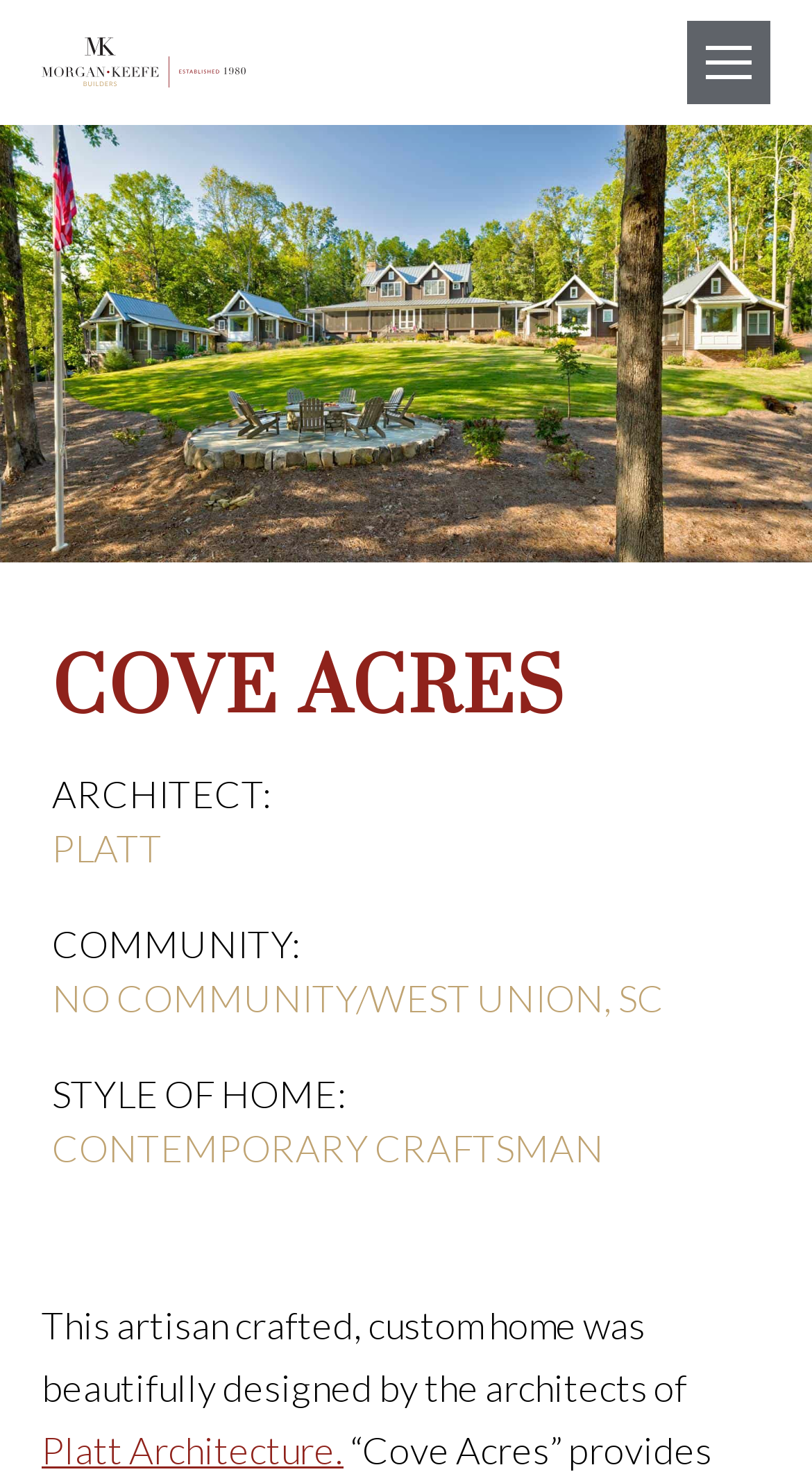Respond to the question with just a single word or phrase: 
What is the style of home?

Contemporary Craftsman